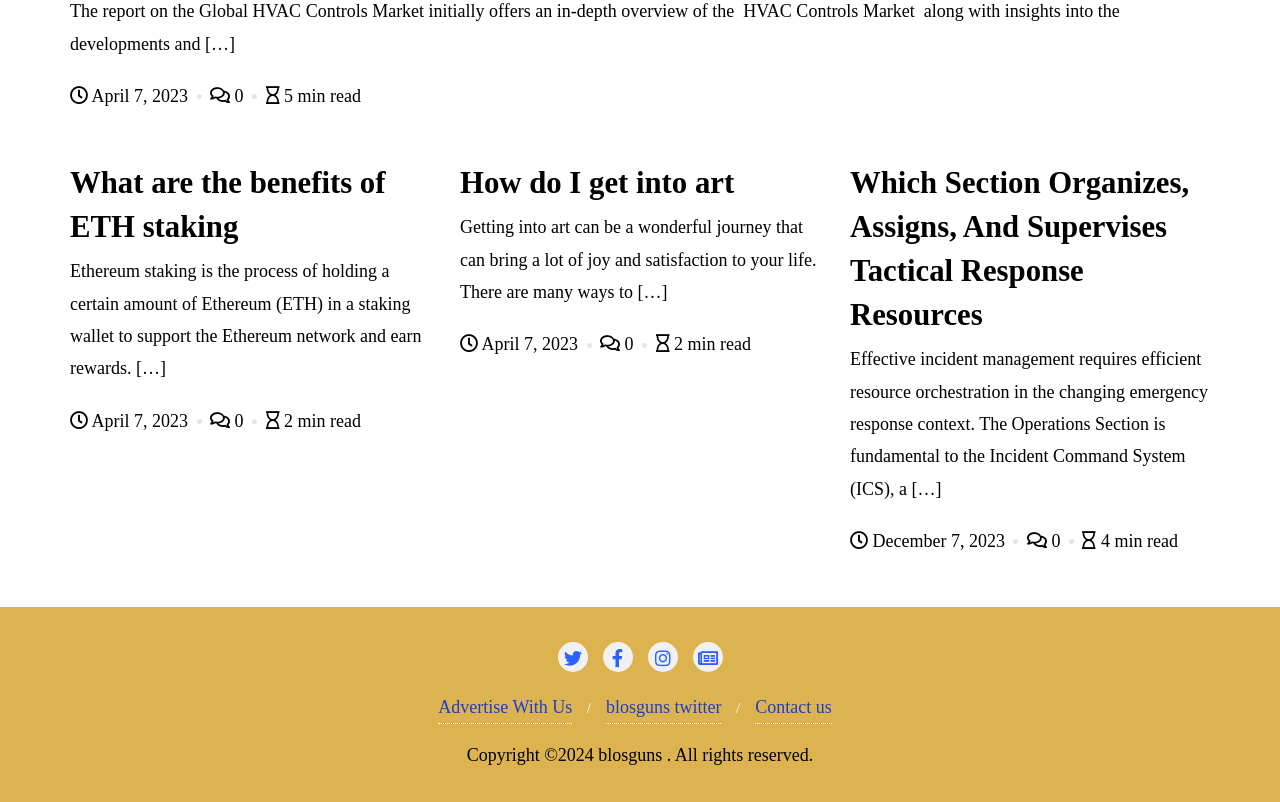Give a short answer to this question using one word or a phrase:
What is the role of the Operations Section in incident management?

Organizes, assigns, and supervises tactical response resources